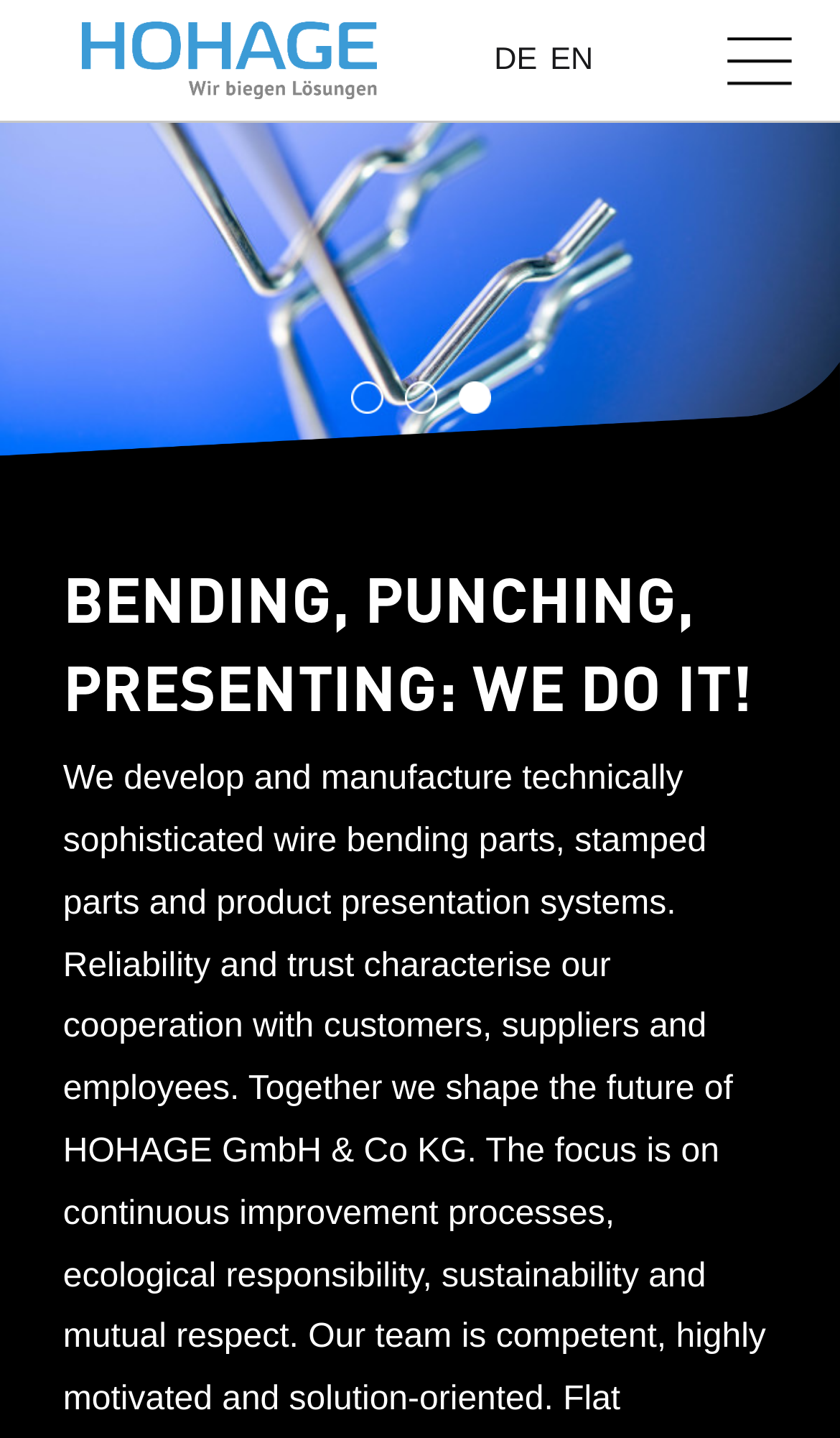Please provide a brief answer to the question using only one word or phrase: 
What is the color of the background?

White